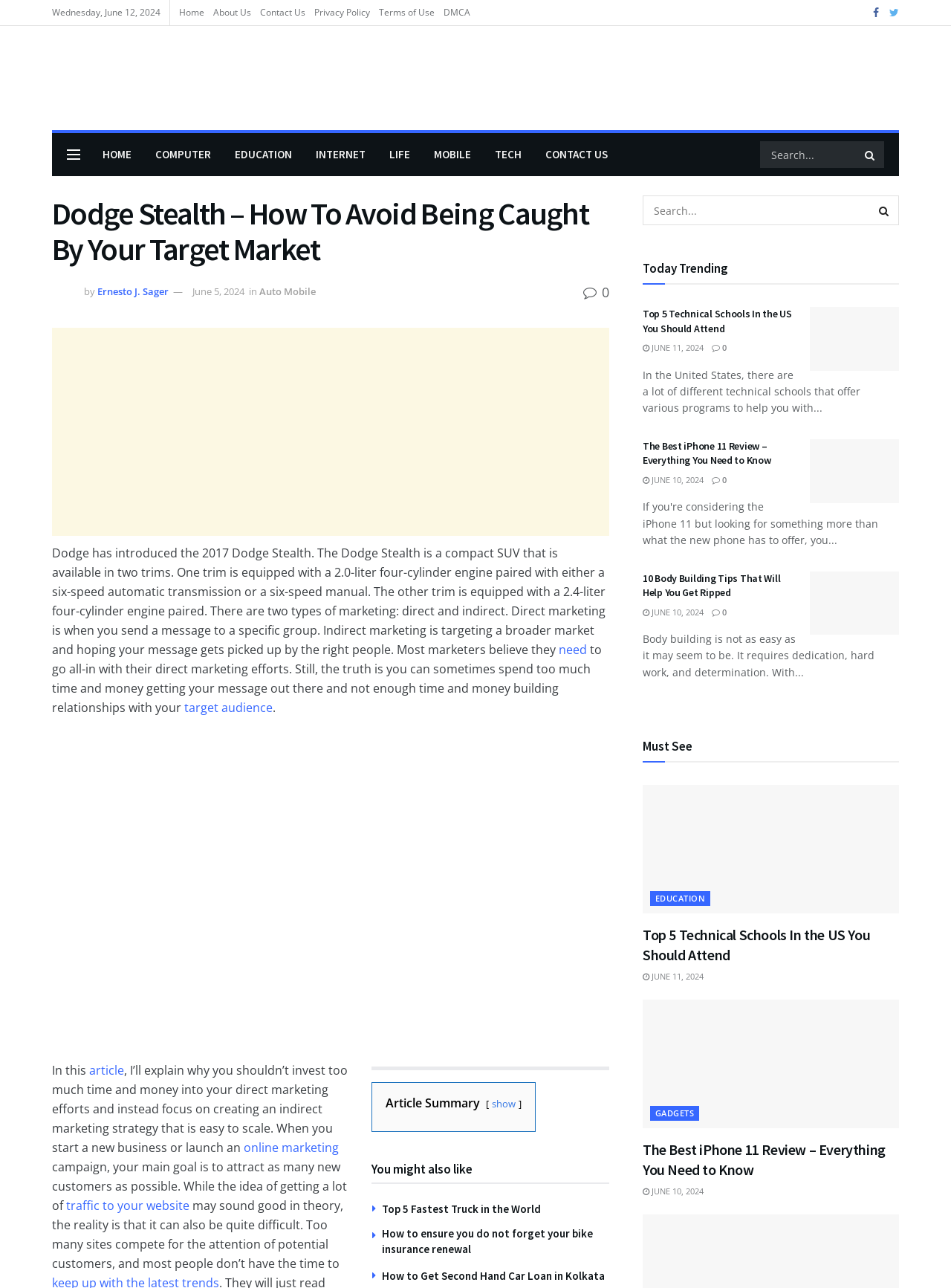Answer the question in a single word or phrase:
What is the main goal of an online marketing campaign?

Attracting new customers